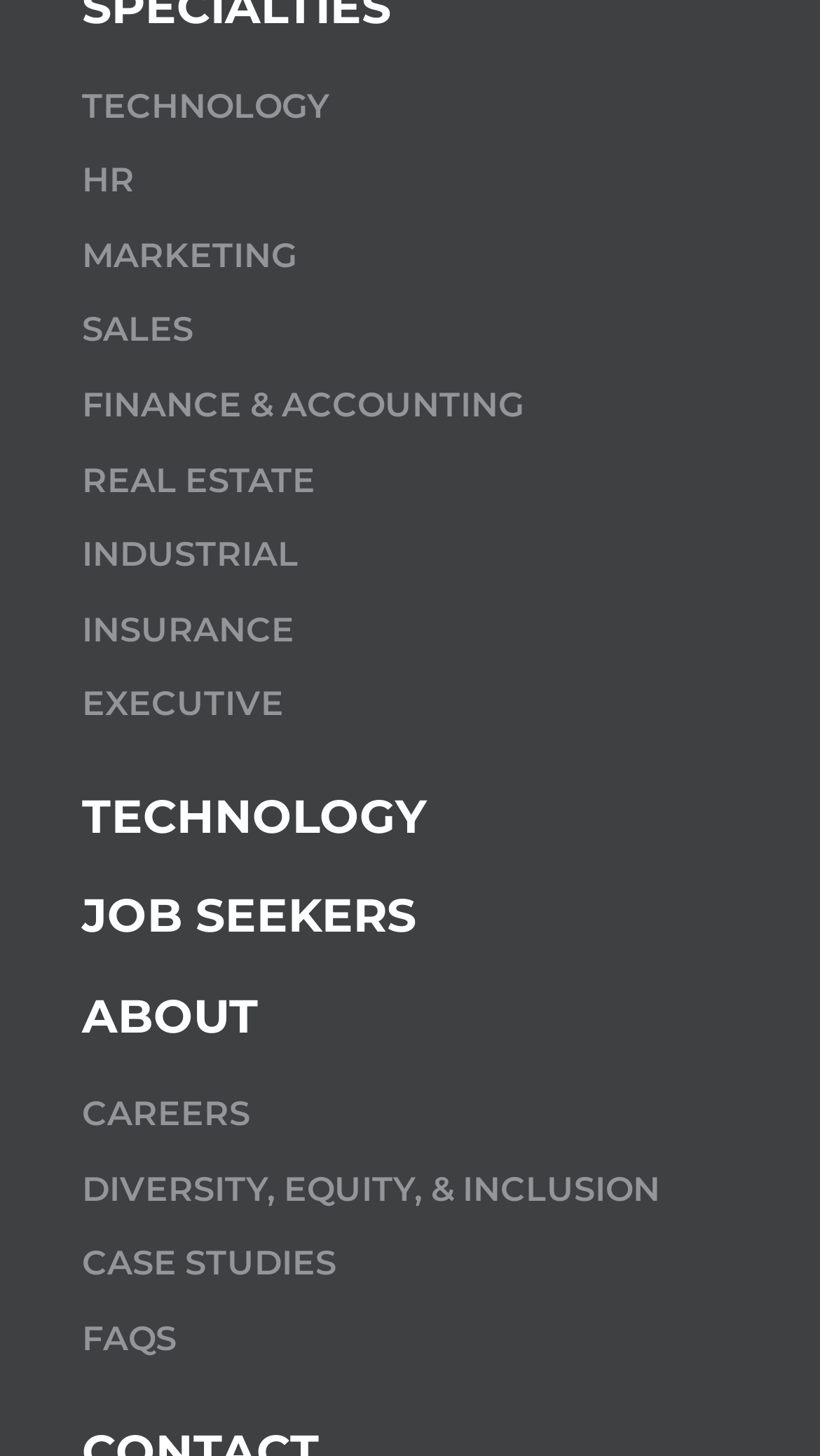Show me the bounding box coordinates of the clickable region to achieve the task as per the instruction: "Browse TECHNOLOGY".

[0.1, 0.06, 0.403, 0.1]